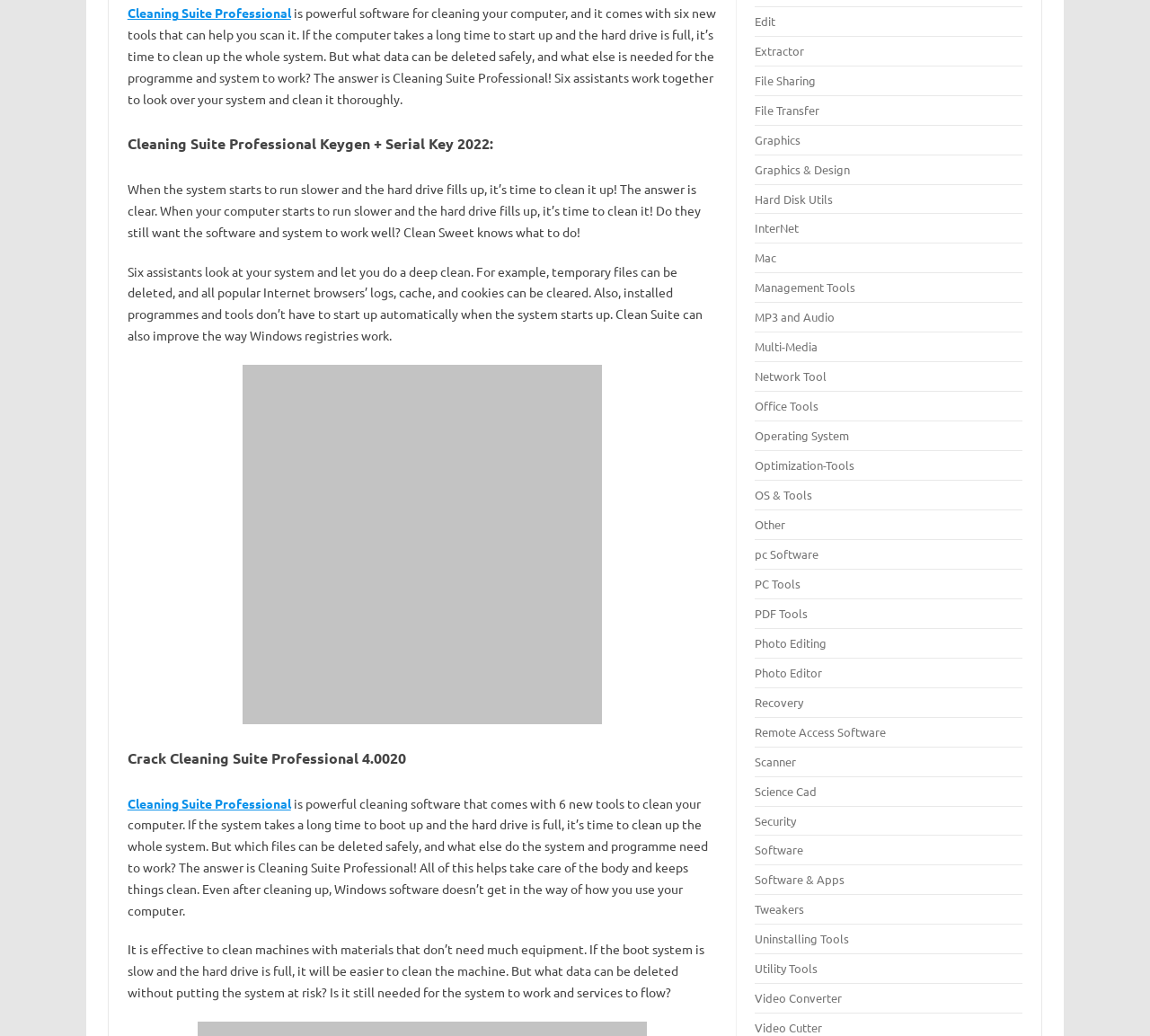Using the provided element description "Operating System", determine the bounding box coordinates of the UI element.

[0.657, 0.413, 0.739, 0.428]